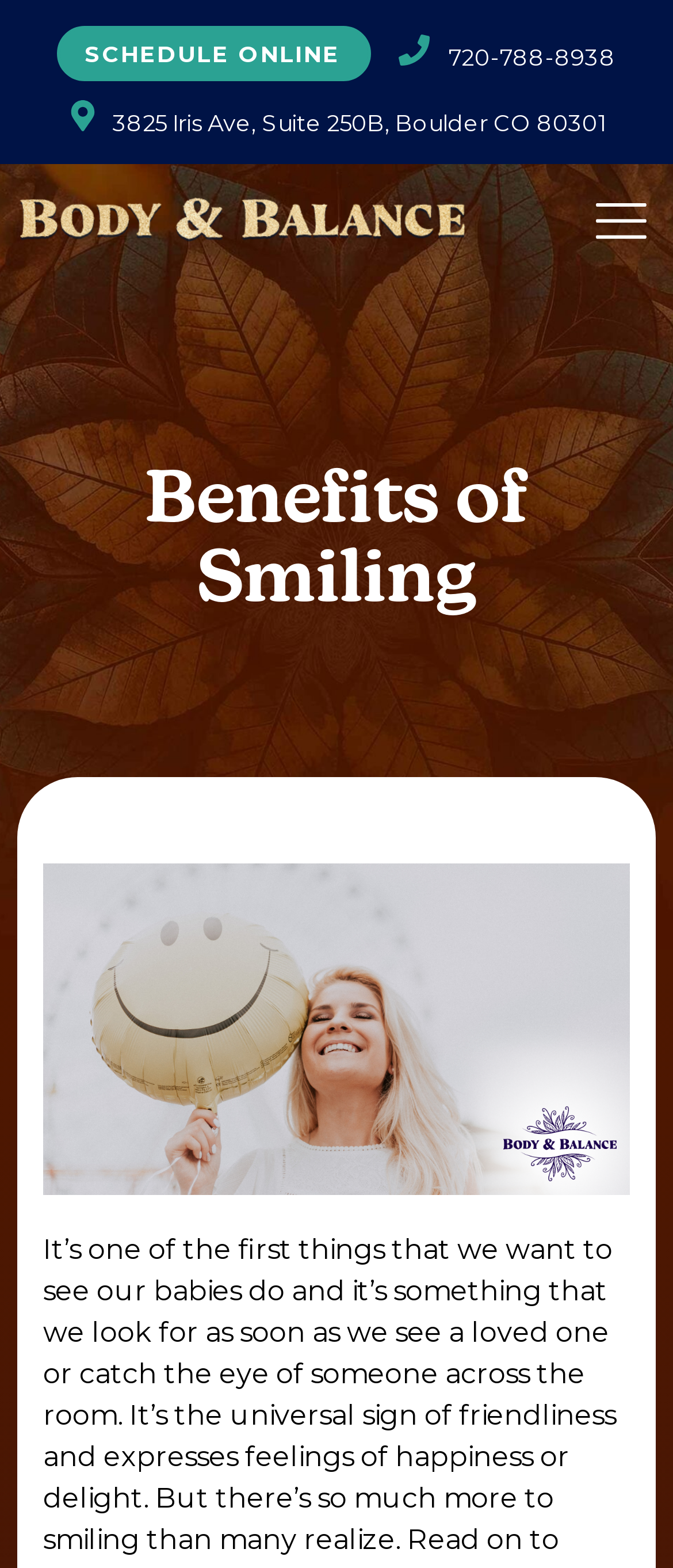Locate the UI element described by Schedule online in the provided webpage screenshot. Return the bounding box coordinates in the format (top-left x, top-left y, bottom-right x, bottom-right y), ensuring all values are between 0 and 1.

[0.085, 0.016, 0.552, 0.052]